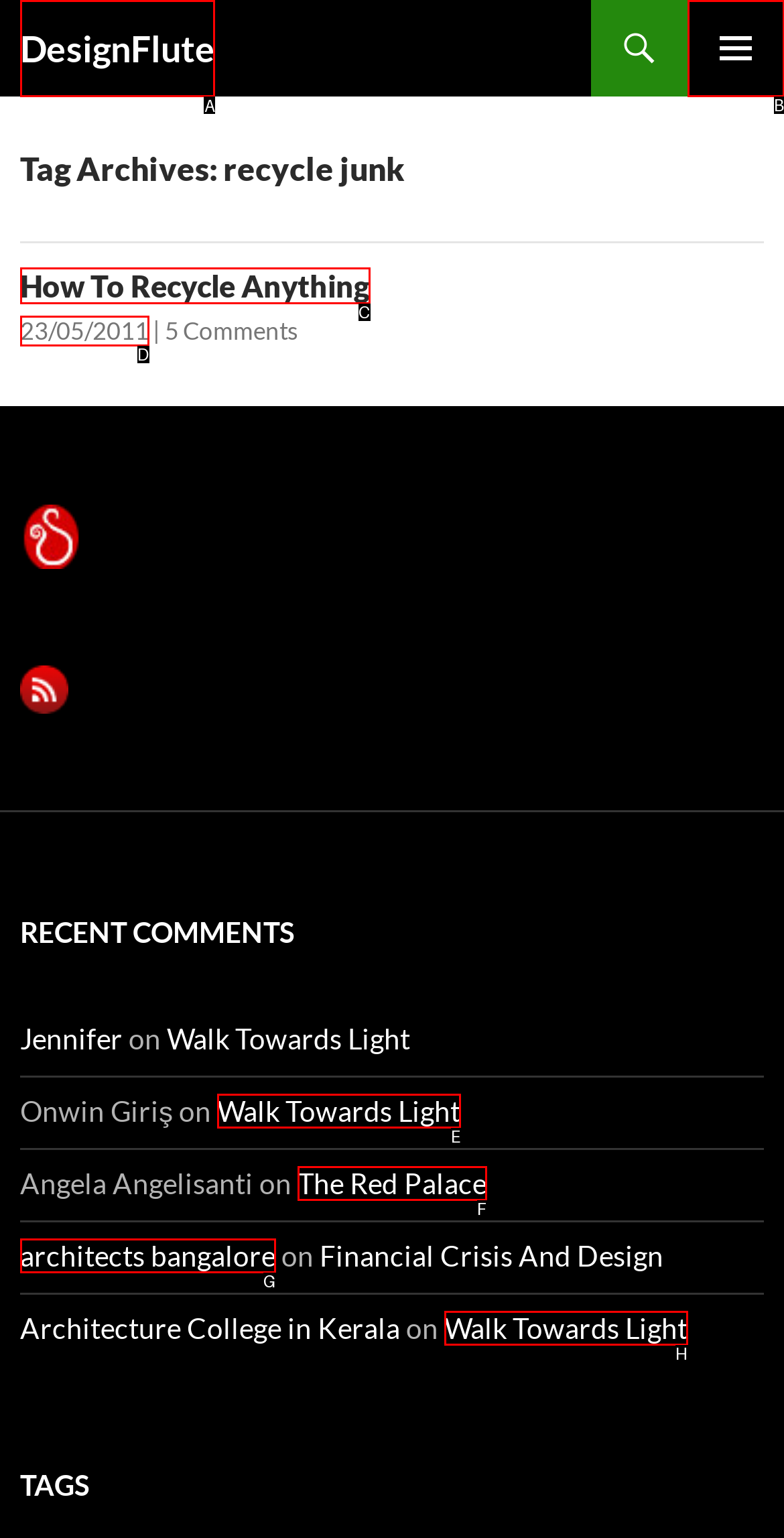To achieve the task: go to the DesignFlute homepage, which HTML element do you need to click?
Respond with the letter of the correct option from the given choices.

A